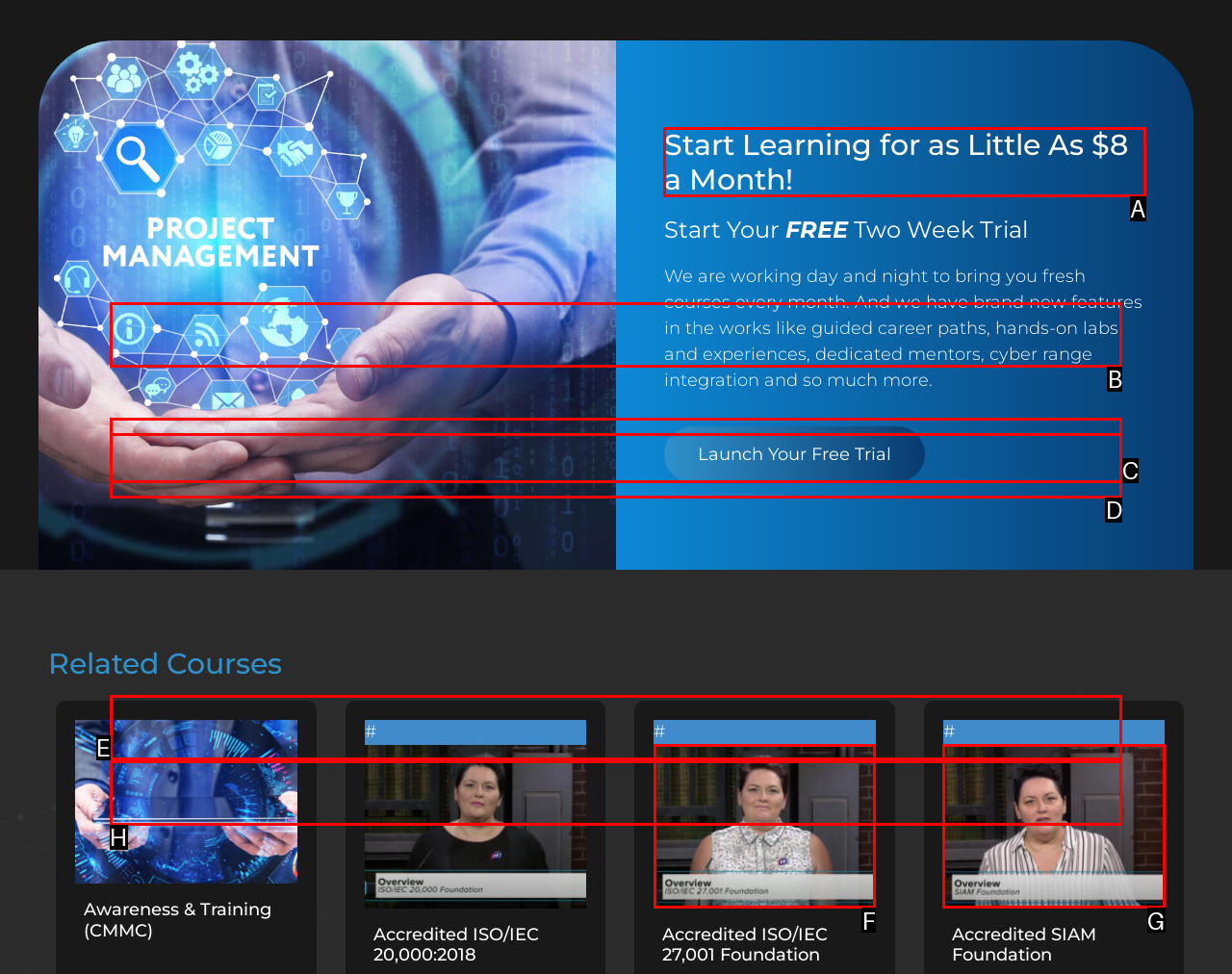Look at the highlighted elements in the screenshot and tell me which letter corresponds to the task: Start learning for as little as $8 a month.

A